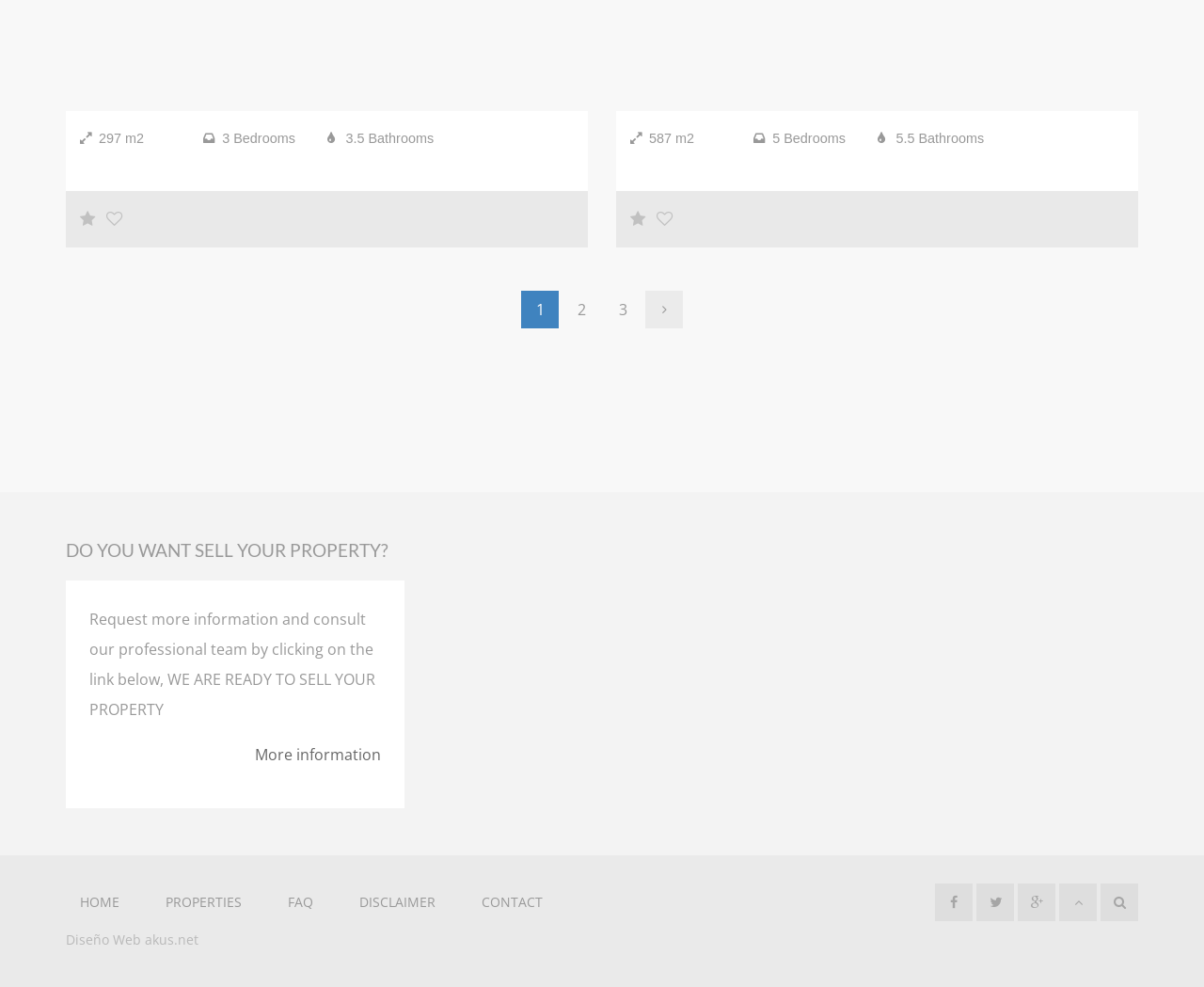Using the information in the image, give a comprehensive answer to the question: 
How many pages of properties are there?

I found the answer by looking at the pagination links, which include '1', '2', and '3', suggesting that there are at least three pages of properties.